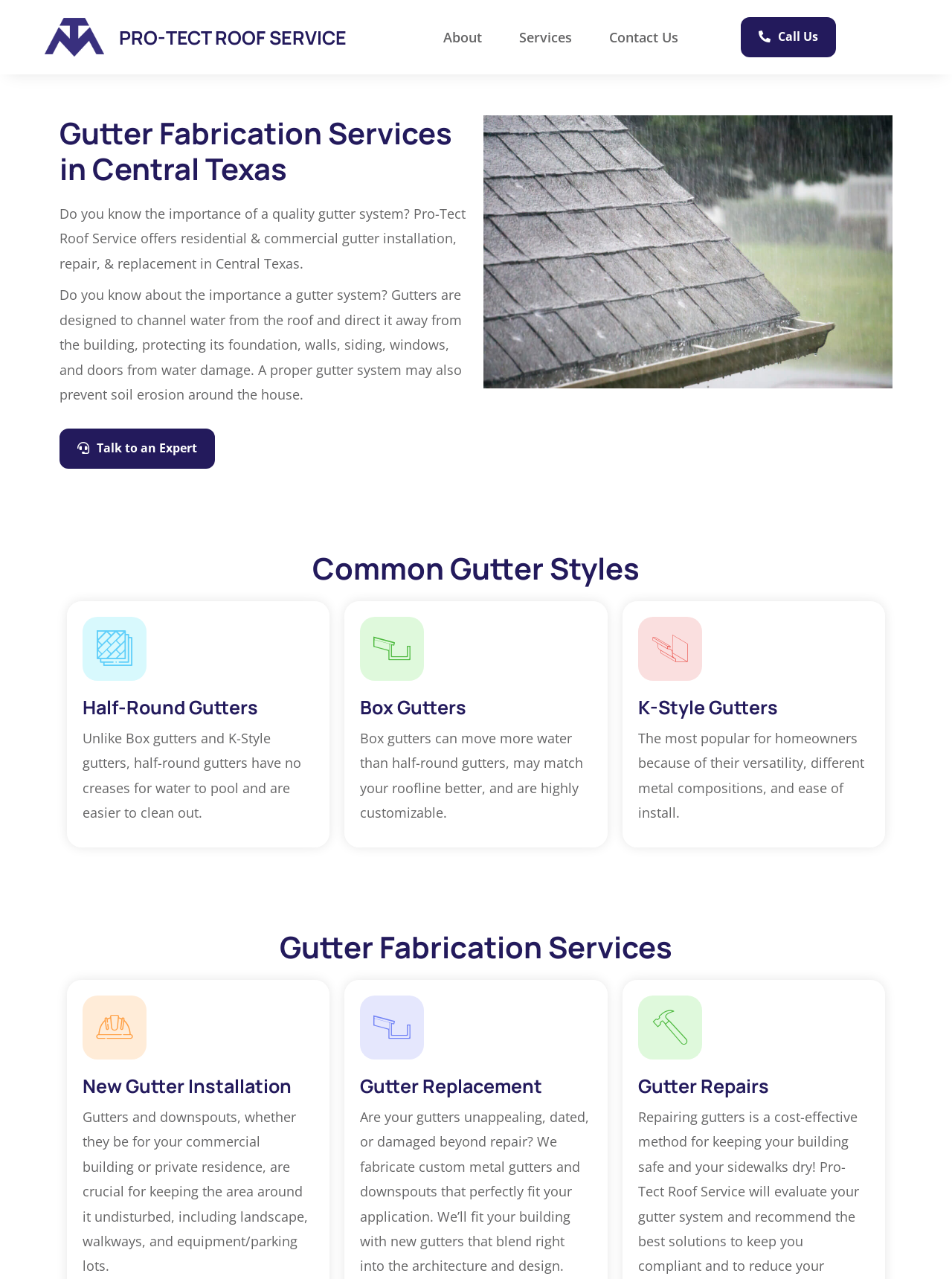Please provide a detailed answer to the question below based on the screenshot: 
What can happen if gutters are not properly installed or maintained?

The webpage implies that if gutters are not properly installed or maintained, water damage and soil erosion can occur, highlighting the importance of a quality gutter system.